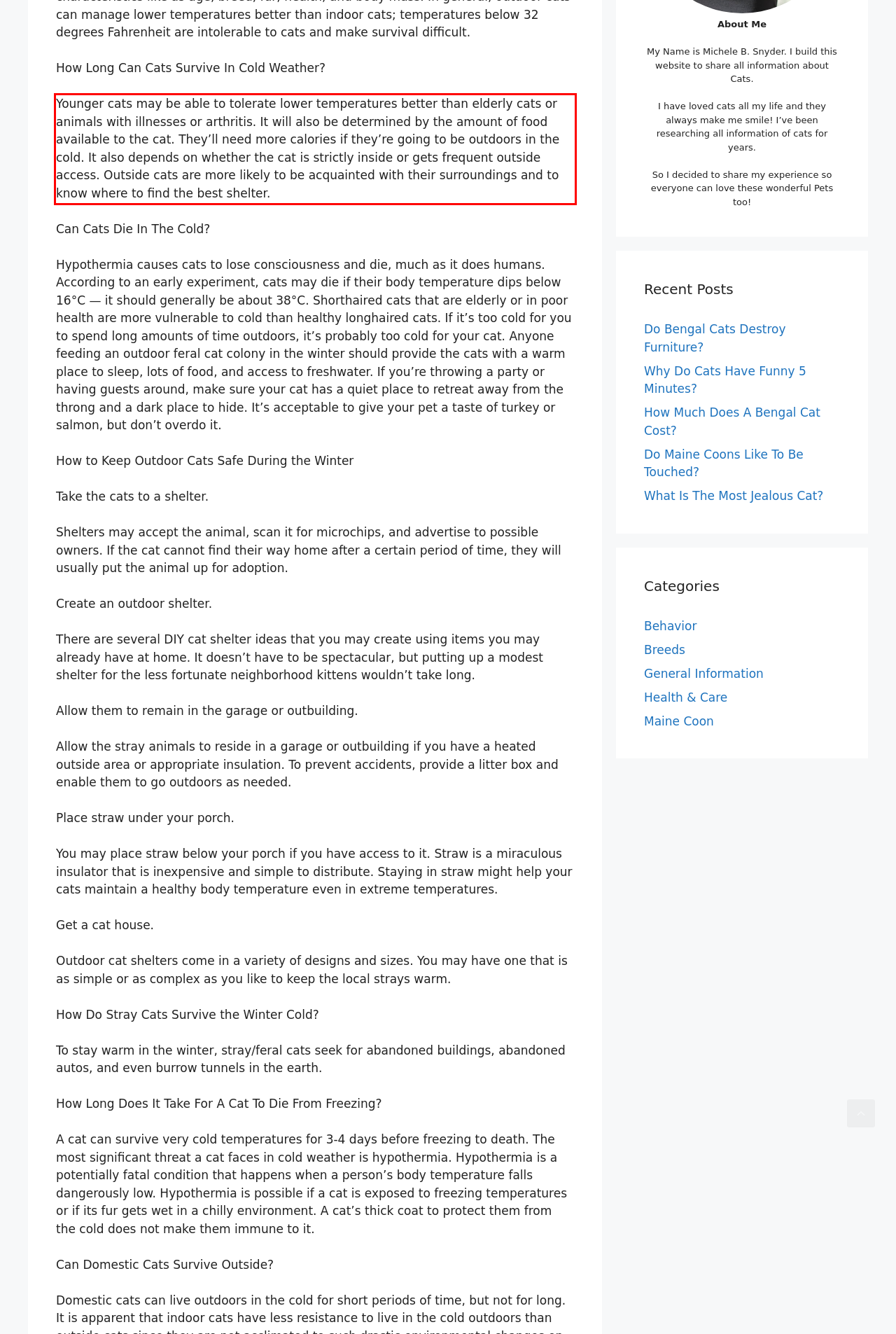You have a screenshot with a red rectangle around a UI element. Recognize and extract the text within this red bounding box using OCR.

Younger cats may be able to tolerate lower temperatures better than elderly cats or animals with illnesses or arthritis. It will also be determined by the amount of food available to the cat. They’ll need more calories if they’re going to be outdoors in the cold. It also depends on whether the cat is strictly inside or gets frequent outside access. Outside cats are more likely to be acquainted with their surroundings and to know where to find the best shelter.